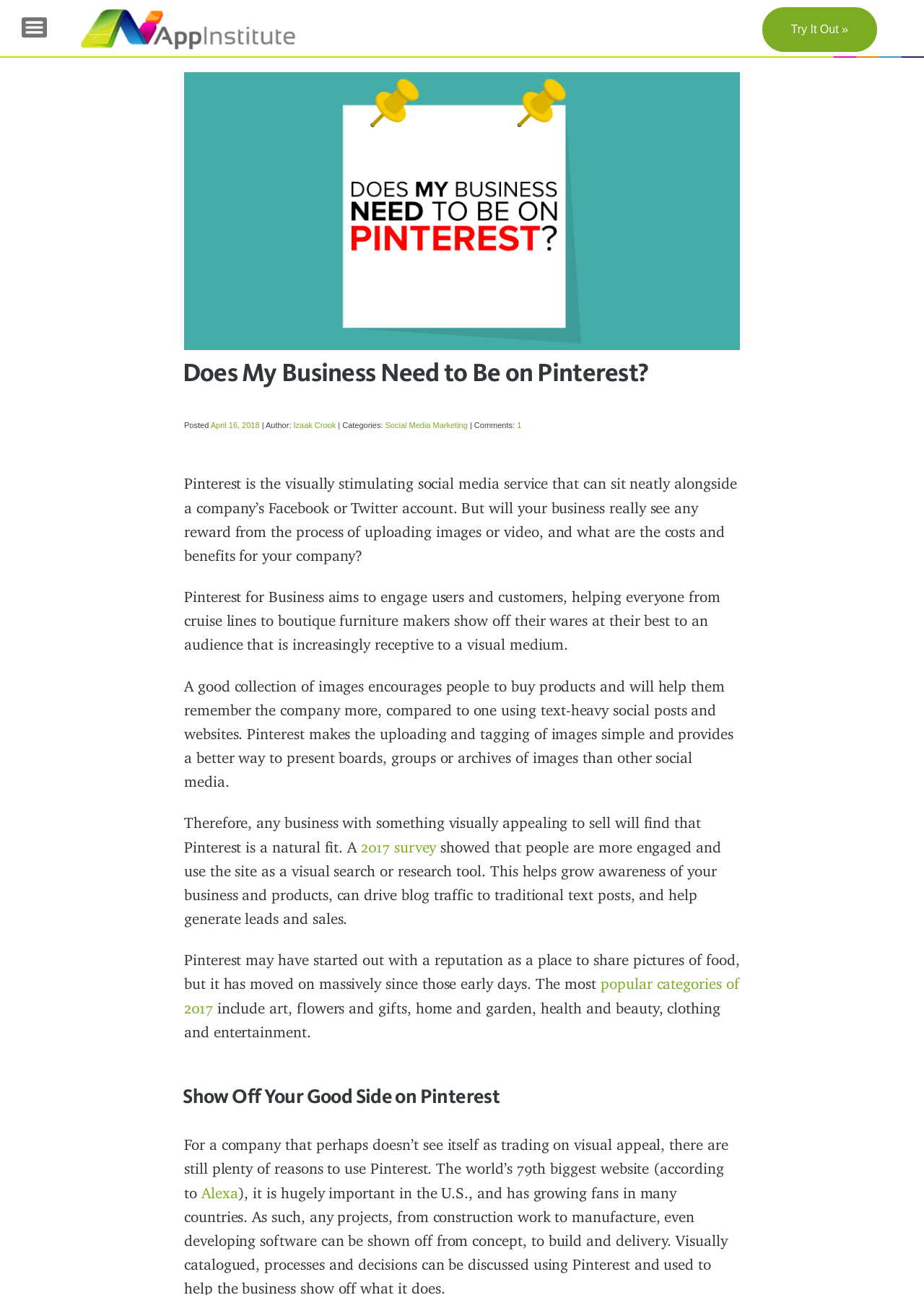With reference to the image, please provide a detailed answer to the following question: What is the ranking of Pinterest according to Alexa?

The article mentions that according to Alexa, Pinterest is the 79th biggest website, indicating its popularity and reach.